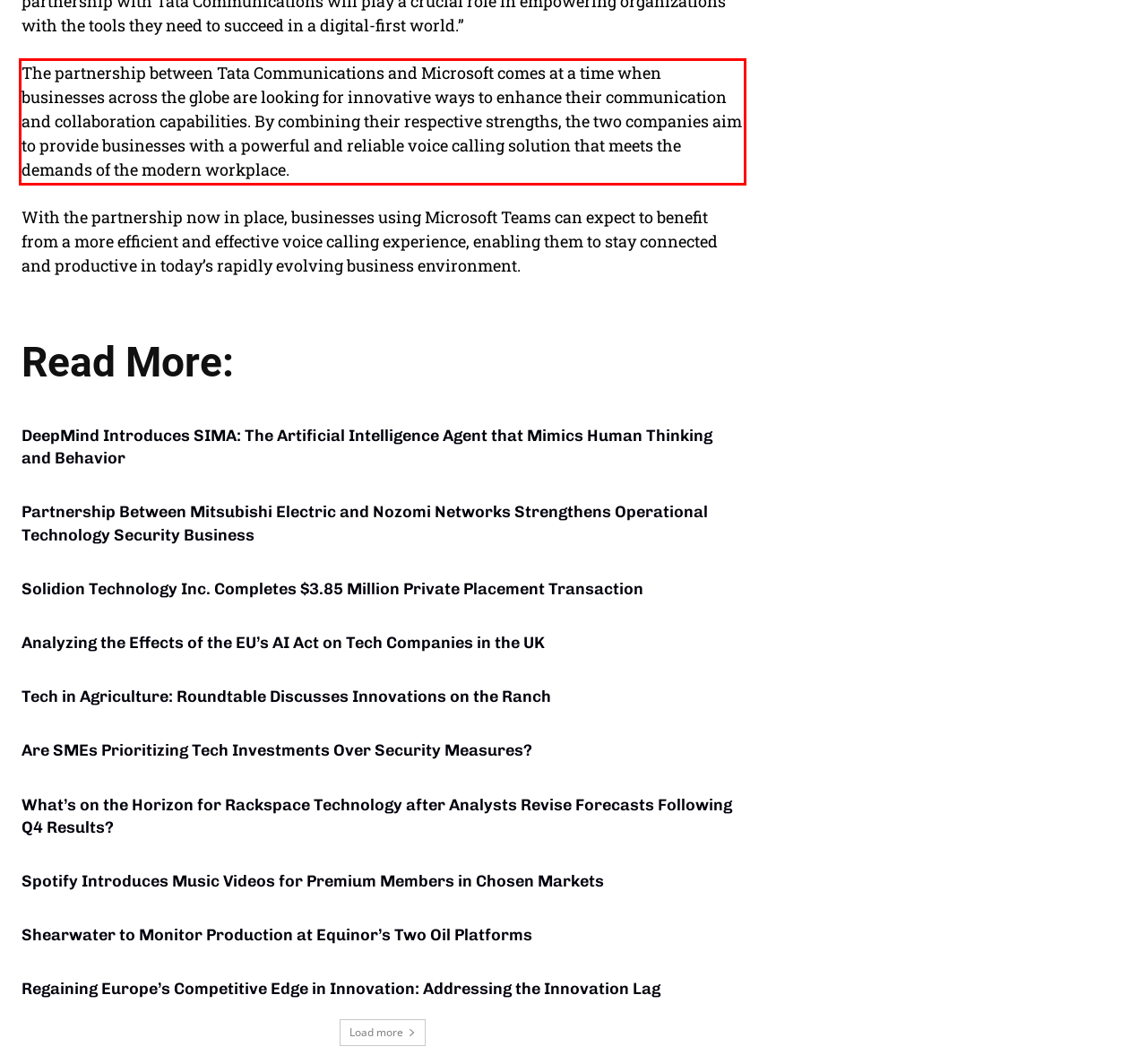Analyze the screenshot of a webpage where a red rectangle is bounding a UI element. Extract and generate the text content within this red bounding box.

The partnership between Tata Communications and Microsoft comes at a time when businesses across the globe are looking for innovative ways to enhance their communication and collaboration capabilities. By combining their respective strengths, the two companies aim to provide businesses with a powerful and reliable voice calling solution that meets the demands of the modern workplace.